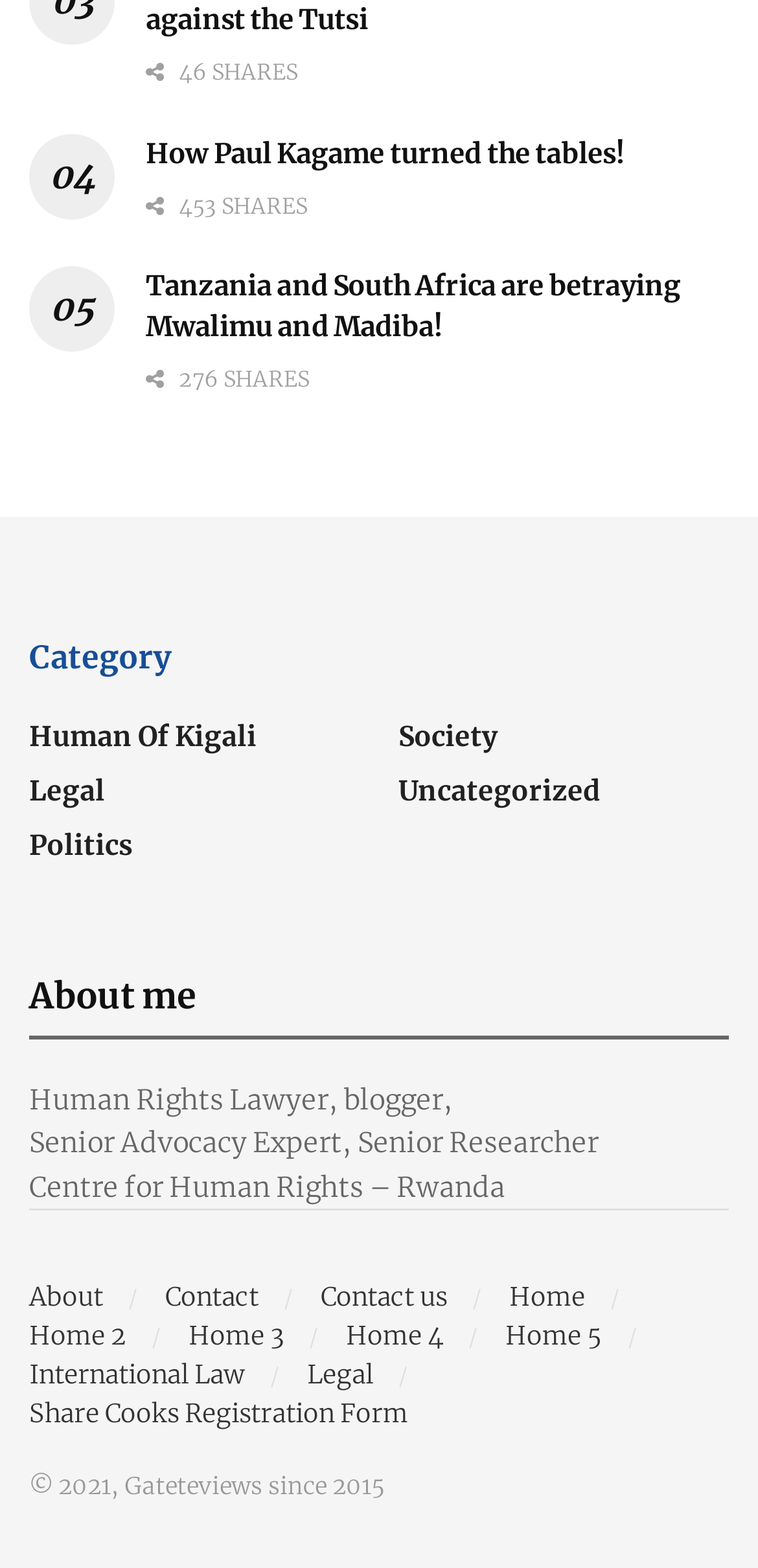Pinpoint the bounding box coordinates of the element to be clicked to execute the instruction: "Read the article about Paul Kagame".

[0.192, 0.086, 0.824, 0.108]